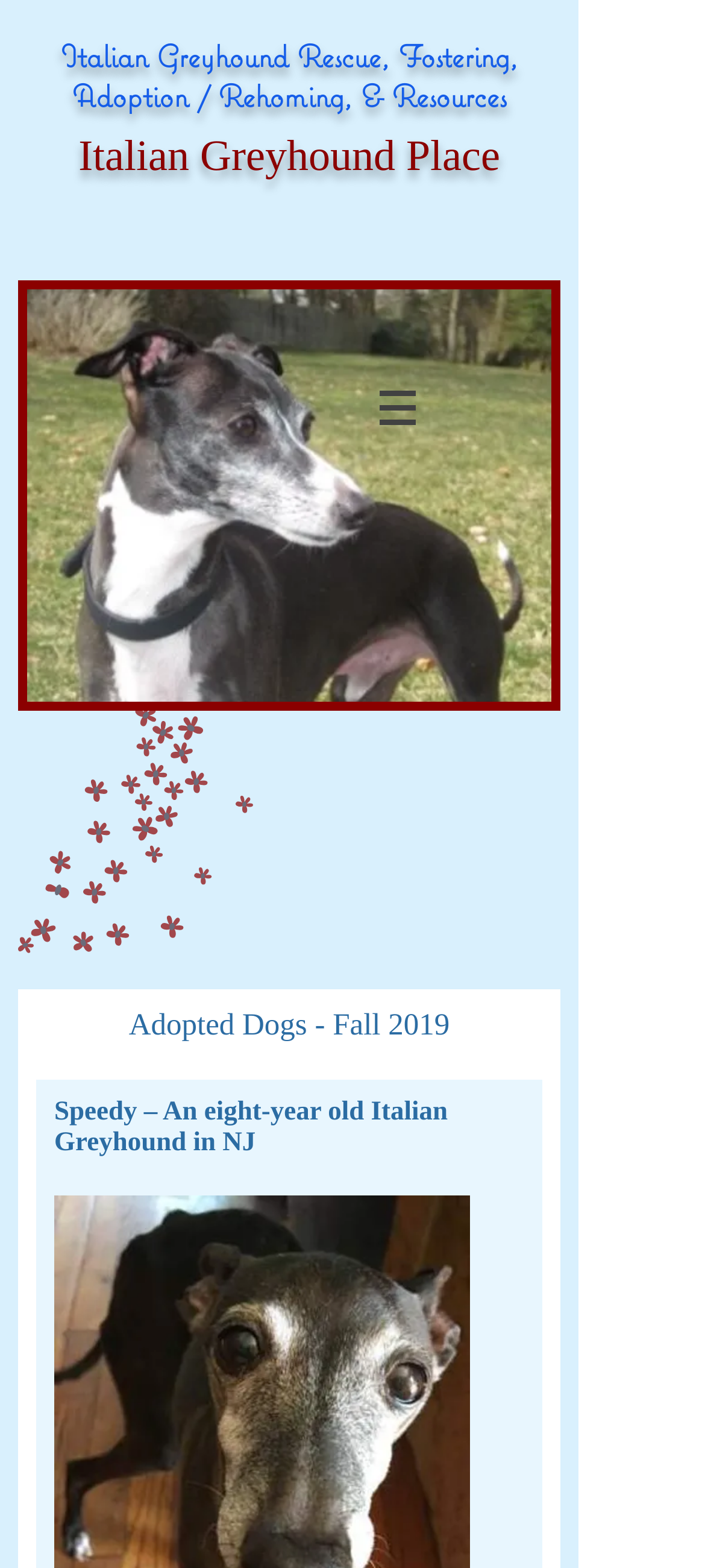Summarize the webpage with a detailed and informative caption.

The webpage is about Italian Greyhound adoption, specifically featuring dogs adopted through Italian Greyhound Place in Fall 2019. At the top, there is a heading that reads "Italian Greyhound Rescue, Fostering, Adoption / Rehoming, & Resources", followed by another heading "Italian Greyhound Place". 

Below these headings, there is a navigation menu labeled "Site" on the right side, which contains a button with a popup menu. The button is accompanied by a small image. 

On the left side, there is a link titled "A very special Italian Greyhound", accompanied by an image. Below this link, there is another image, partially cut off, showing an Italian Greyhound. 

Further down, there is a section dedicated to adopted dogs, with a heading "Adopted Dogs - Fall 2019". Within this section, there is a subheading "Speedy – An eight-year old Italian Greyhound in NJ", which suggests that the webpage provides information about individual dogs available for adoption.